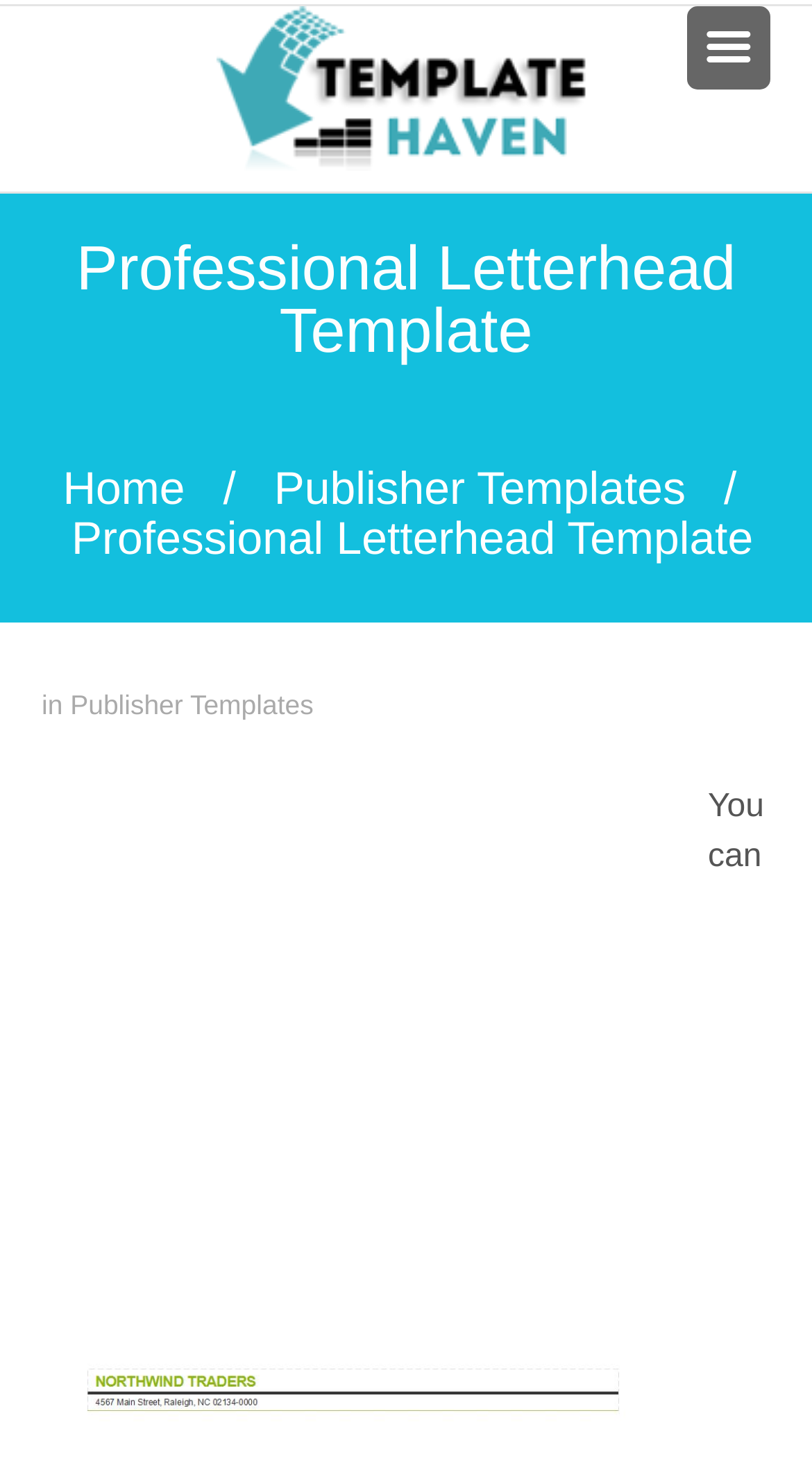What is the position of the insertion element?
Look at the image and respond with a one-word or short phrase answer.

Below the template information